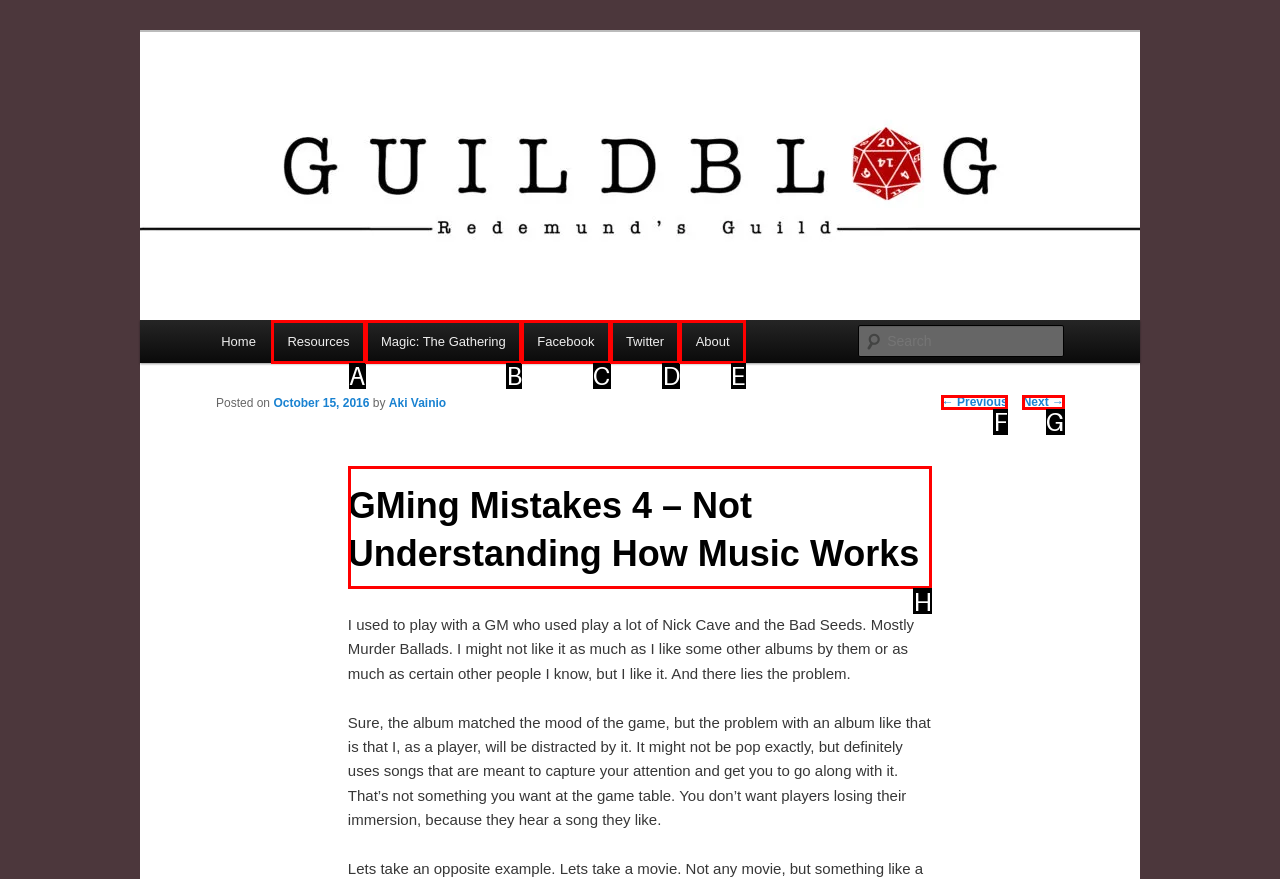Determine the correct UI element to click for this instruction: Read the post about GMing Mistakes 4. Respond with the letter of the chosen element.

H